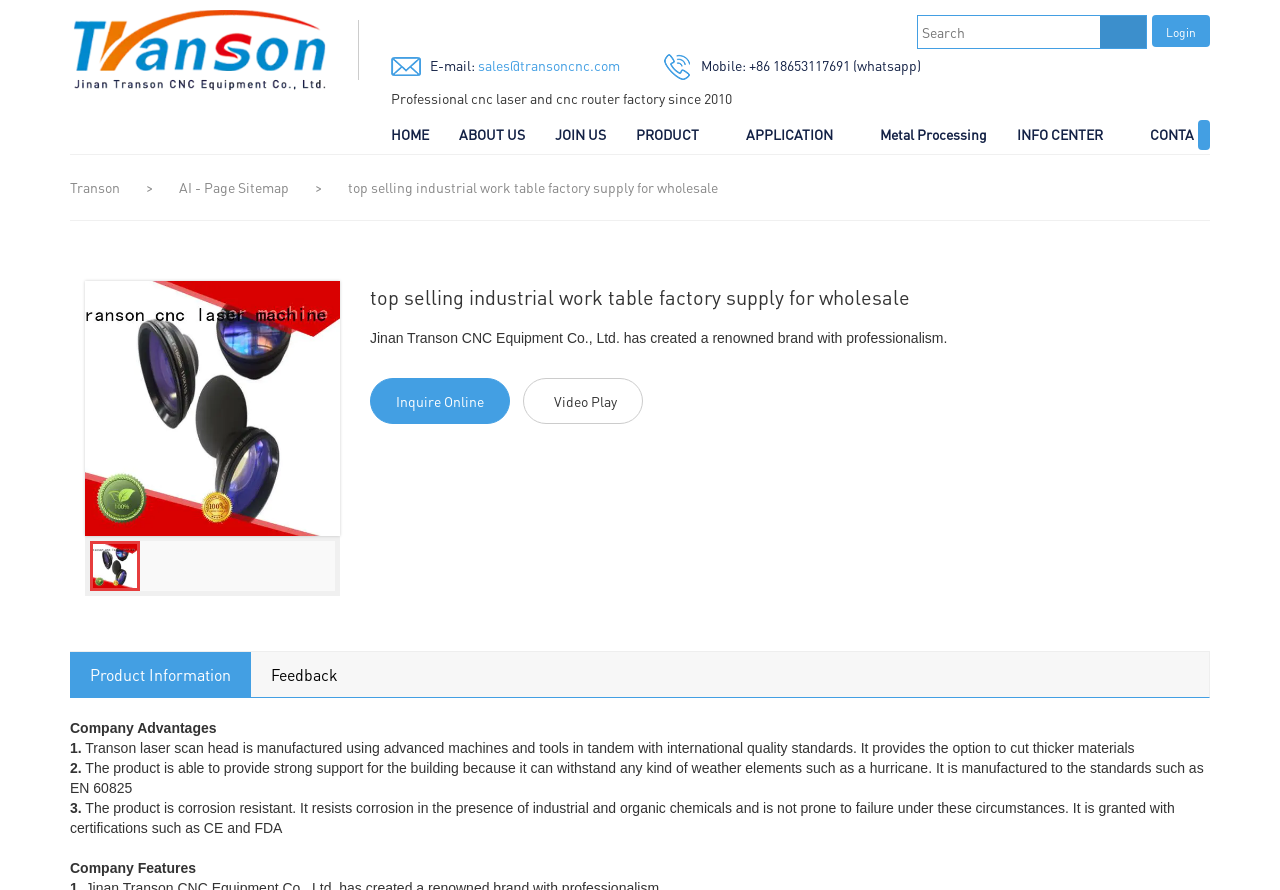Identify the bounding box coordinates for the element you need to click to achieve the following task: "Click on the login button". Provide the bounding box coordinates as four float numbers between 0 and 1, in the form [left, top, right, bottom].

[0.911, 0.028, 0.934, 0.045]